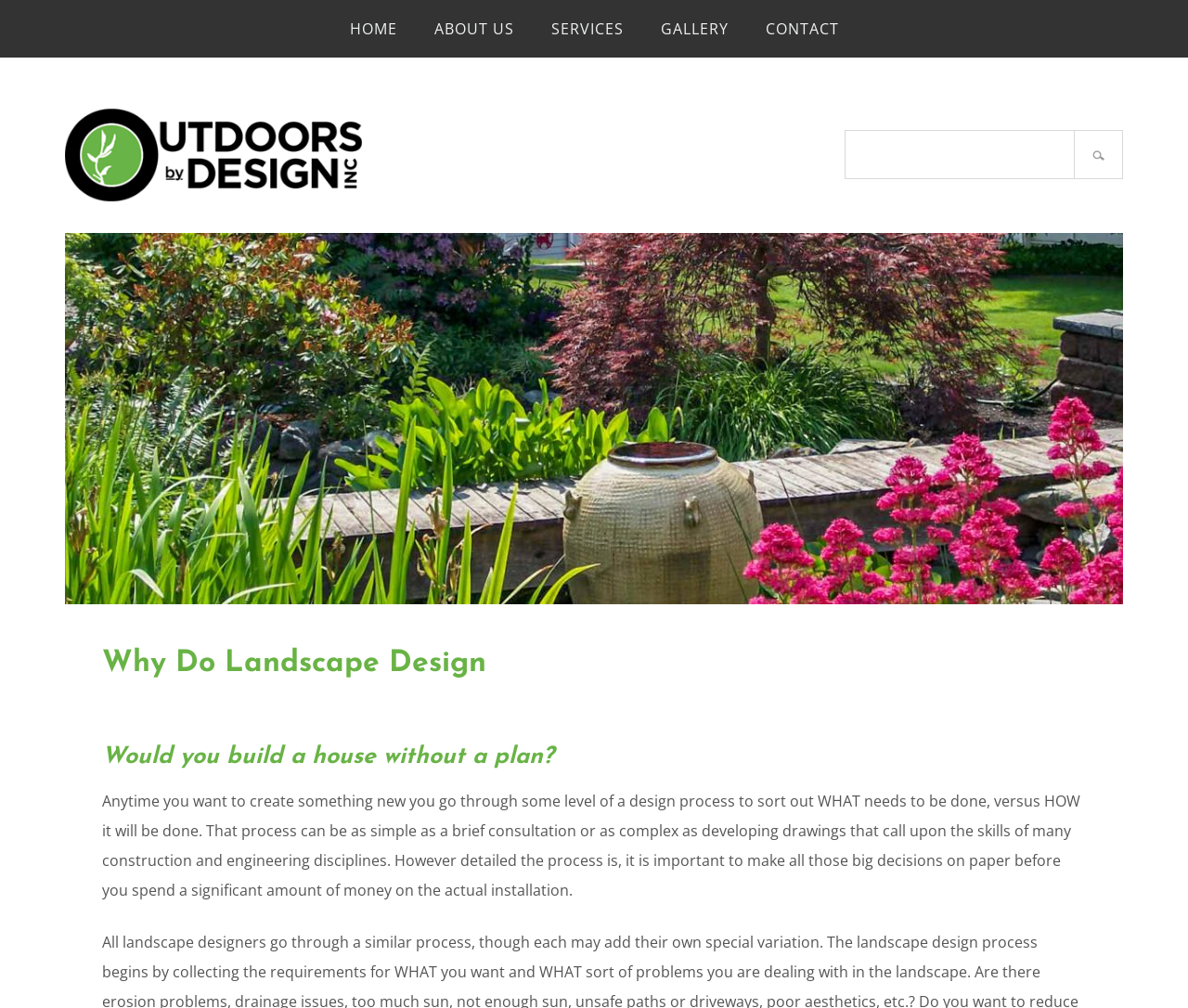Show the bounding box coordinates for the element that needs to be clicked to execute the following instruction: "search site". Provide the coordinates in the form of four float numbers between 0 and 1, i.e., [left, top, right, bottom].

[0.711, 0.129, 0.945, 0.178]